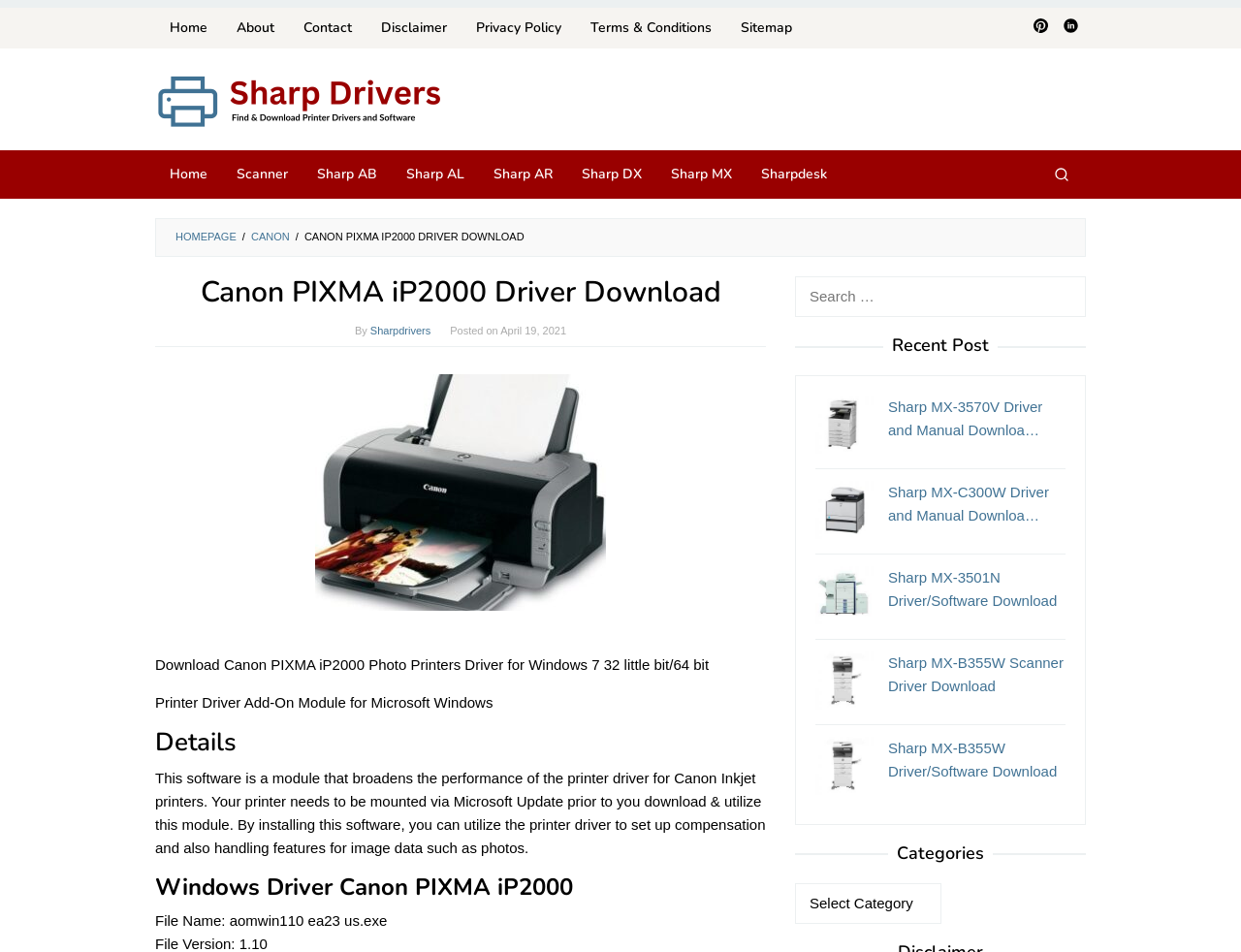Pinpoint the bounding box coordinates of the element to be clicked to execute the instruction: "View recent post 'Sharp MX-3570V Driver and Manual Download'".

[0.716, 0.418, 0.84, 0.46]